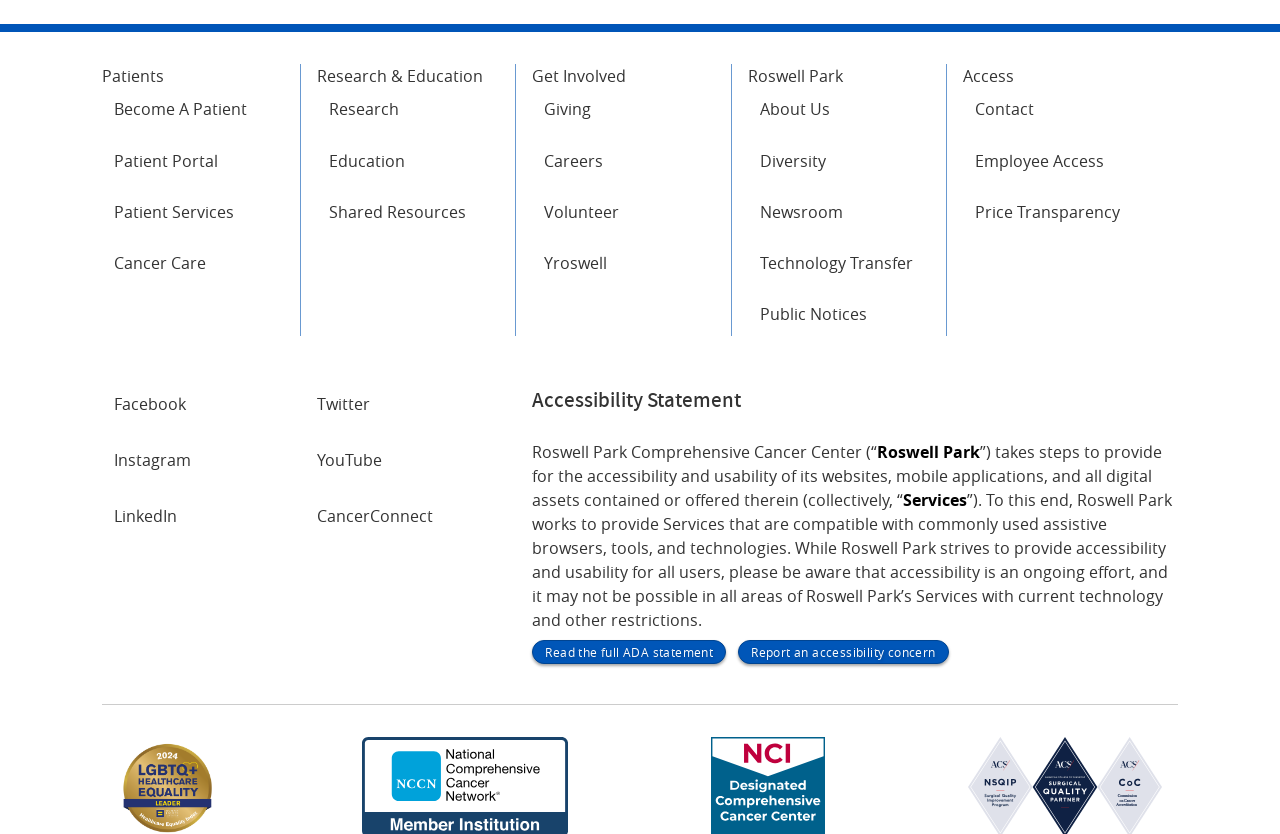Can you pinpoint the bounding box coordinates for the clickable element required for this instruction: "Click Giving"? The coordinates should be four float numbers between 0 and 1, i.e., [left, top, right, bottom].

[0.416, 0.107, 0.564, 0.155]